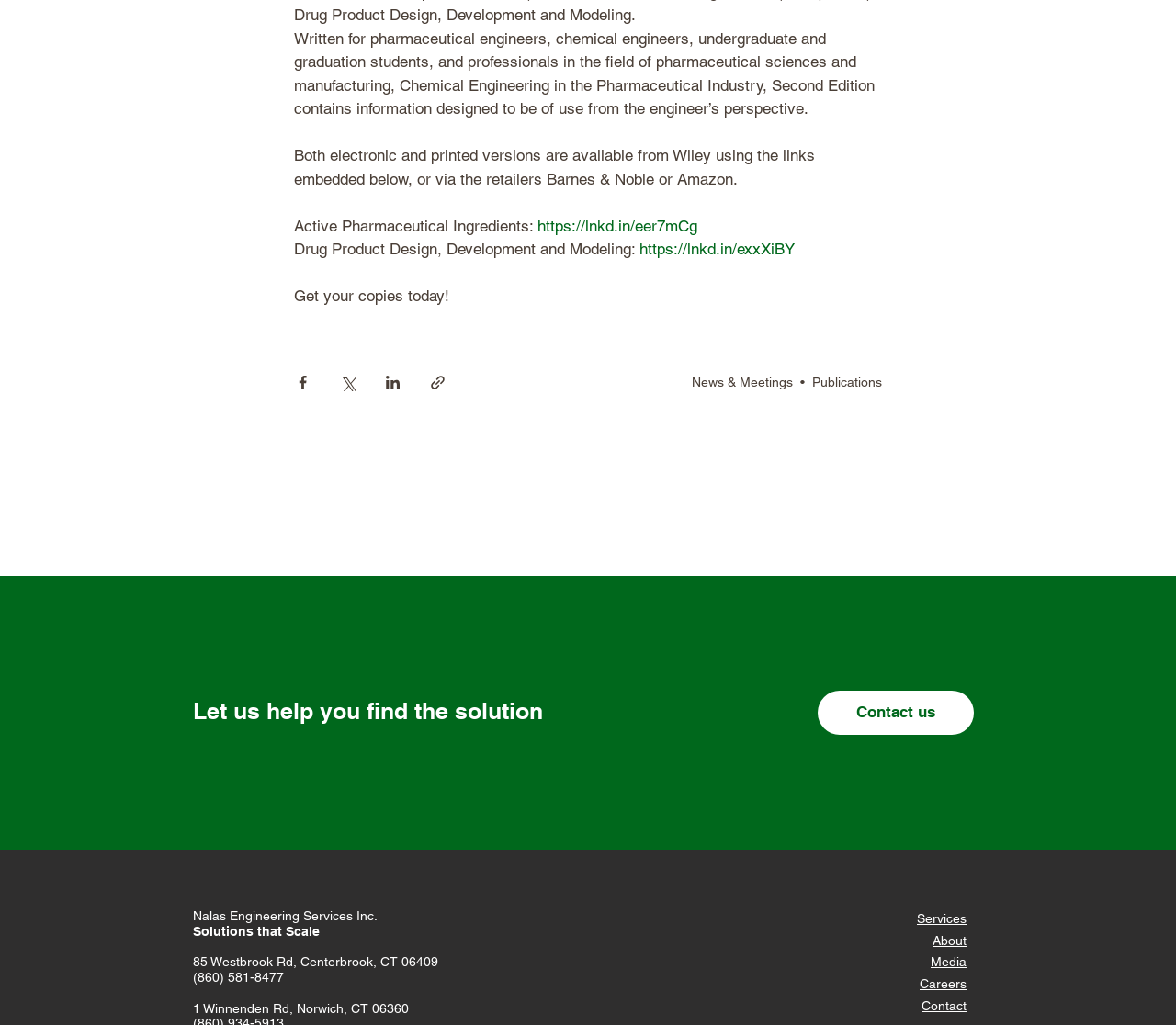Determine the bounding box coordinates for the area that should be clicked to carry out the following instruction: "Share via Facebook".

[0.25, 0.365, 0.265, 0.382]